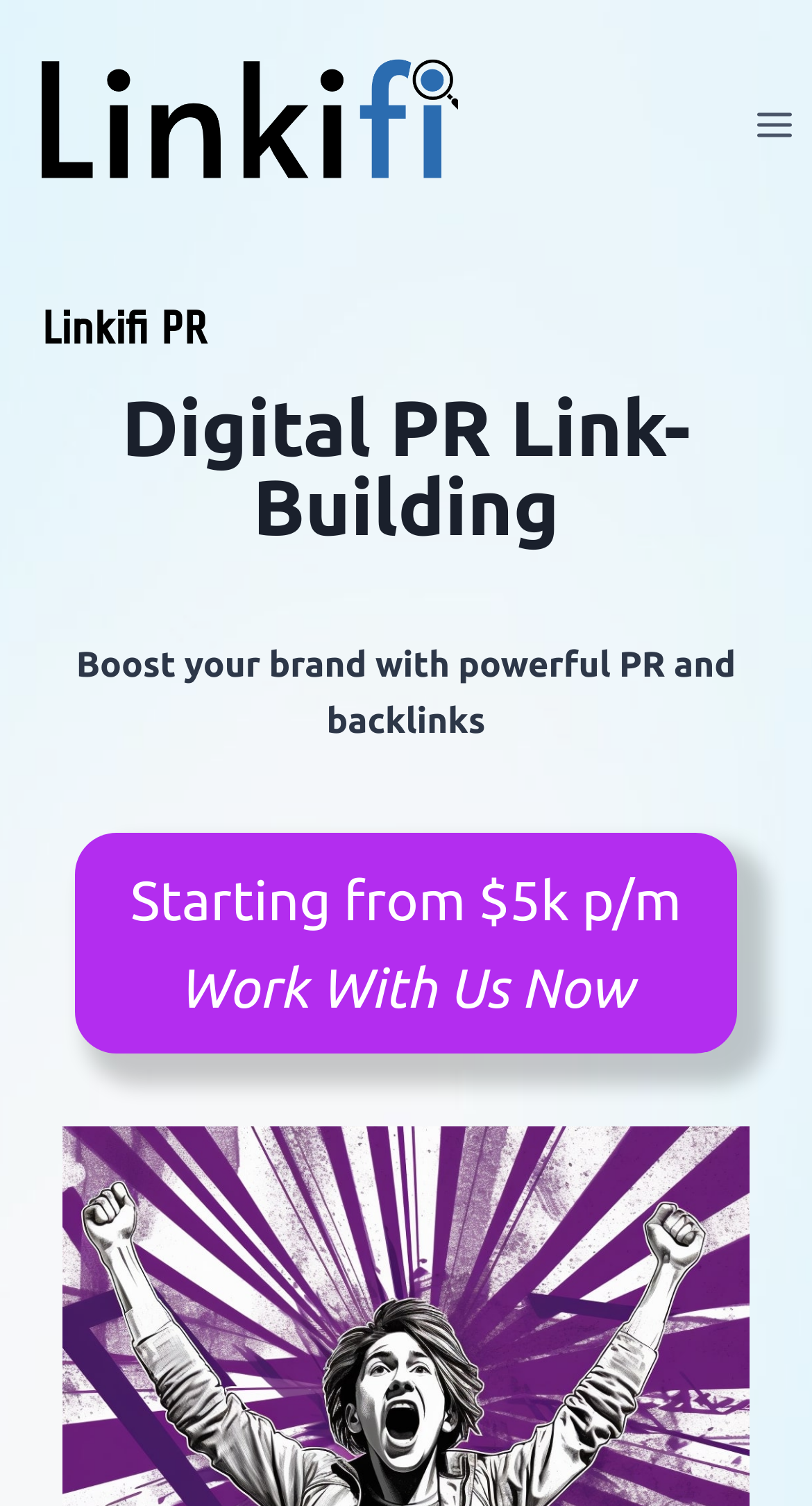Please find the bounding box coordinates (top-left x, top-left y, bottom-right x, bottom-right y) in the screenshot for the UI element described as follows: Toggle Menu

[0.906, 0.061, 1.0, 0.105]